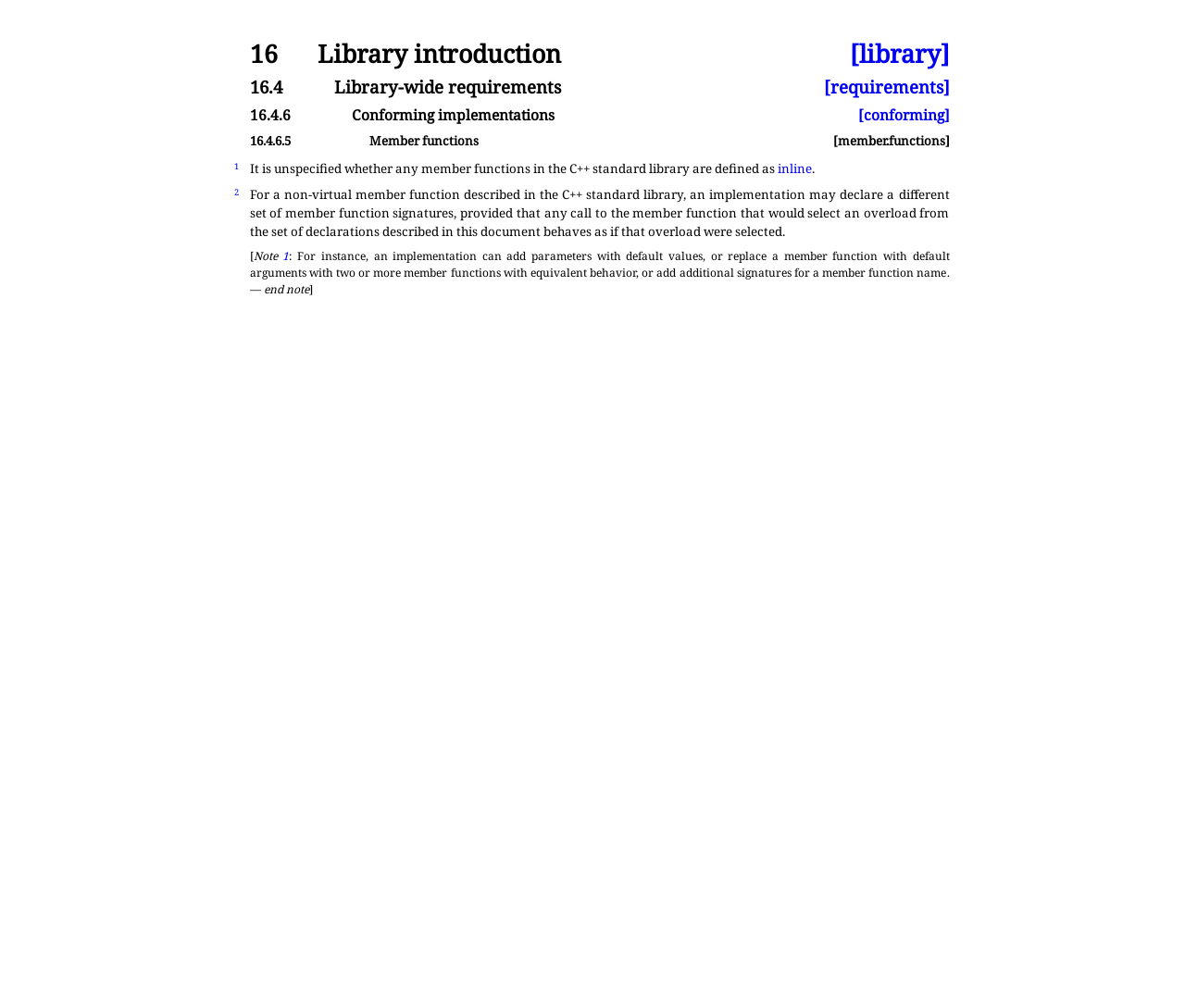Identify the bounding box coordinates of the element to click to follow this instruction: 'Read about inline functions'. Ensure the coordinates are four float values between 0 and 1, provided as [left, top, right, bottom].

[0.656, 0.159, 0.685, 0.175]